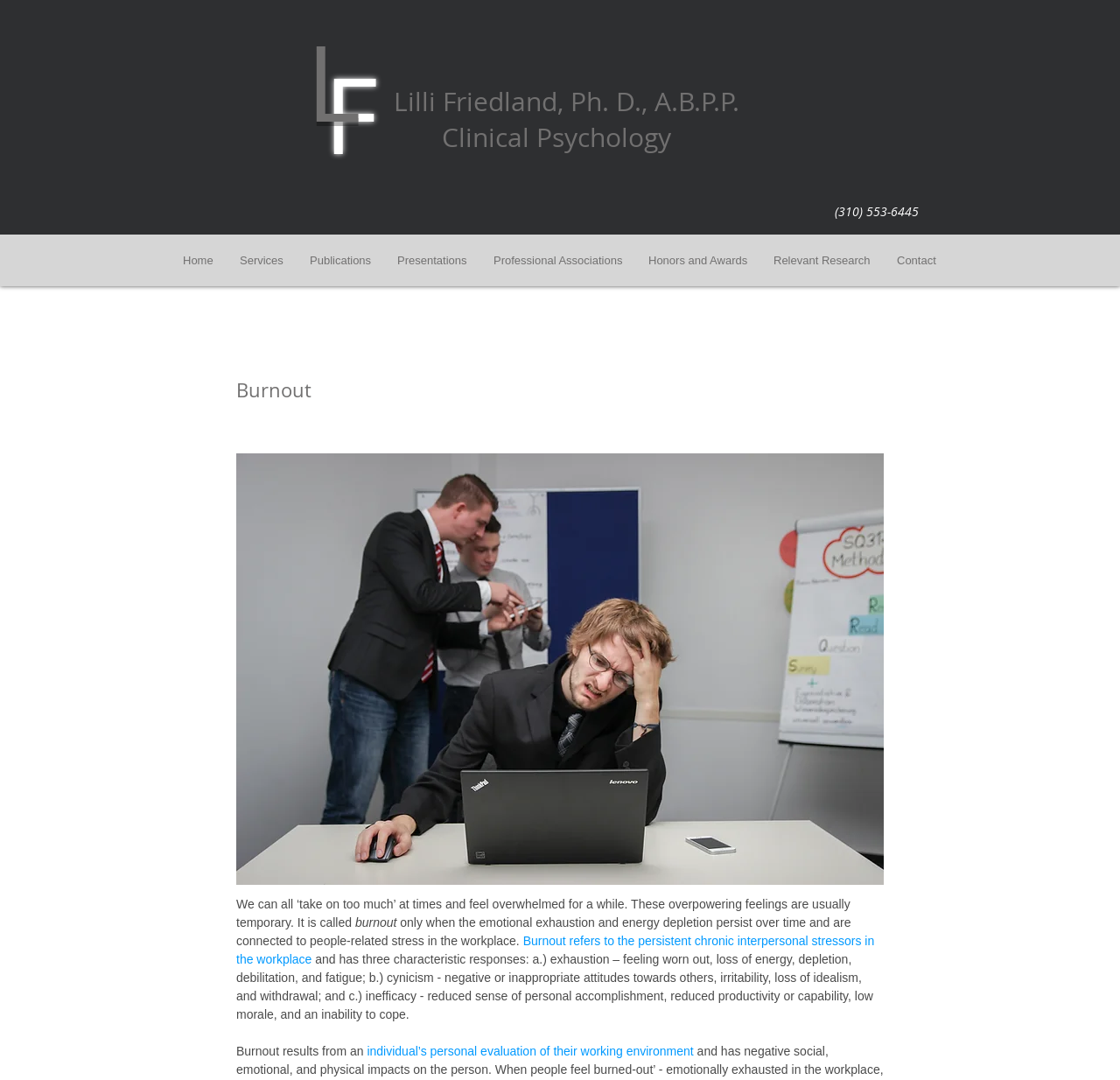What are the three characteristic responses to burnout?
Refer to the screenshot and deliver a thorough answer to the question presented.

I found the answer by looking at the static text element that describes the three characteristic responses to burnout. The text mentions 'a.) exhaustion – feeling worn out, loss of energy, depletion, debilitation, and fatigue; b.) cynicism - negative or inappropriate attitudes towards others, irritability, loss of idealism, and withdrawal; and c.) inefficacy - reduced sense of personal accomplishment, reduced productivity or capability, low morale, and an inability to cope'.